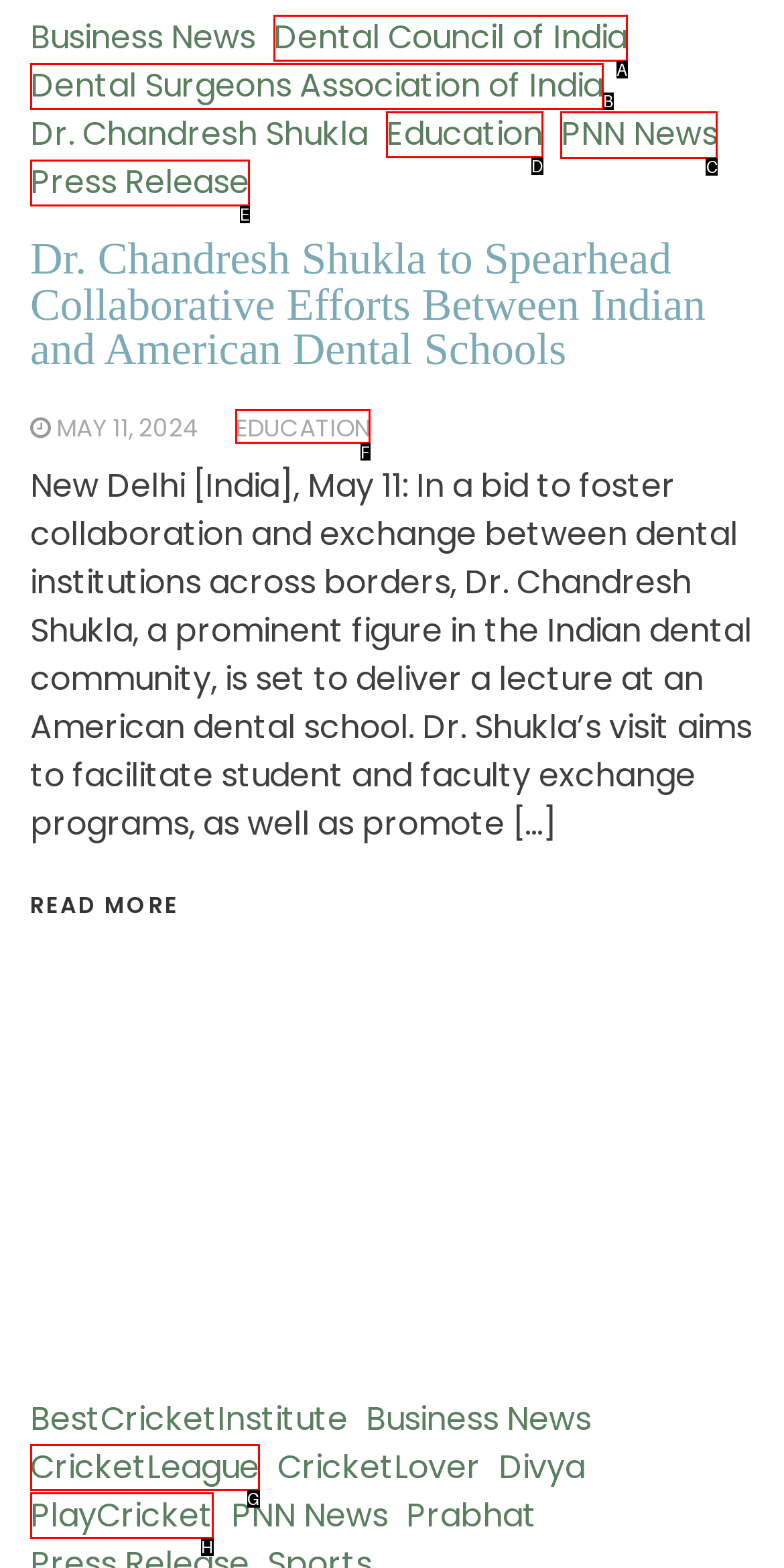Tell me which one HTML element I should click to complete the following task: Go to 'PNN News' Answer with the option's letter from the given choices directly.

C